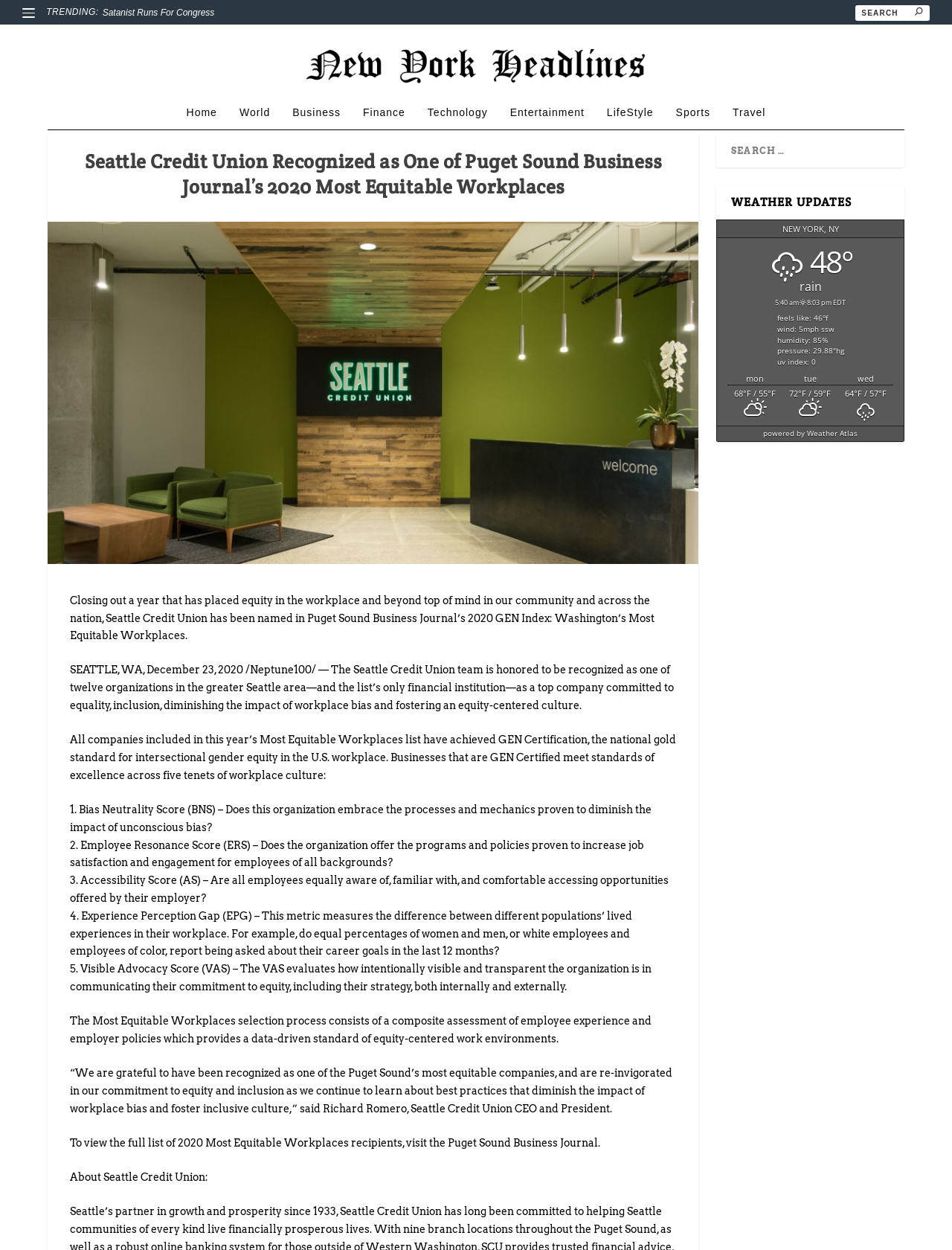How many tenets of workplace culture are mentioned in the article?
Examine the screenshot and reply with a single word or phrase.

5